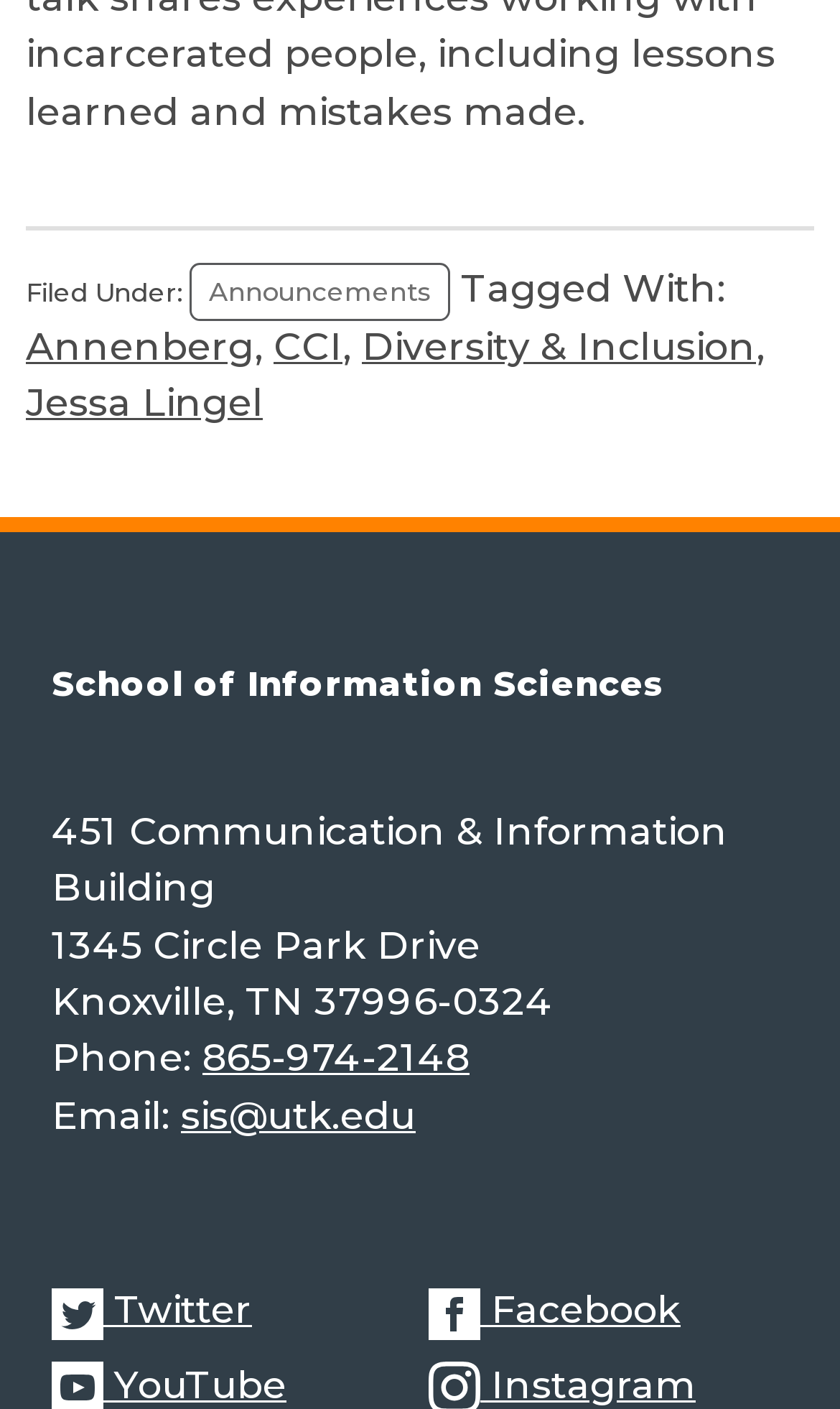Using the element description: "title="China Rotary torque sensor Manufacturer"", determine the bounding box coordinates for the specified UI element. The coordinates should be four float numbers between 0 and 1, [left, top, right, bottom].

None